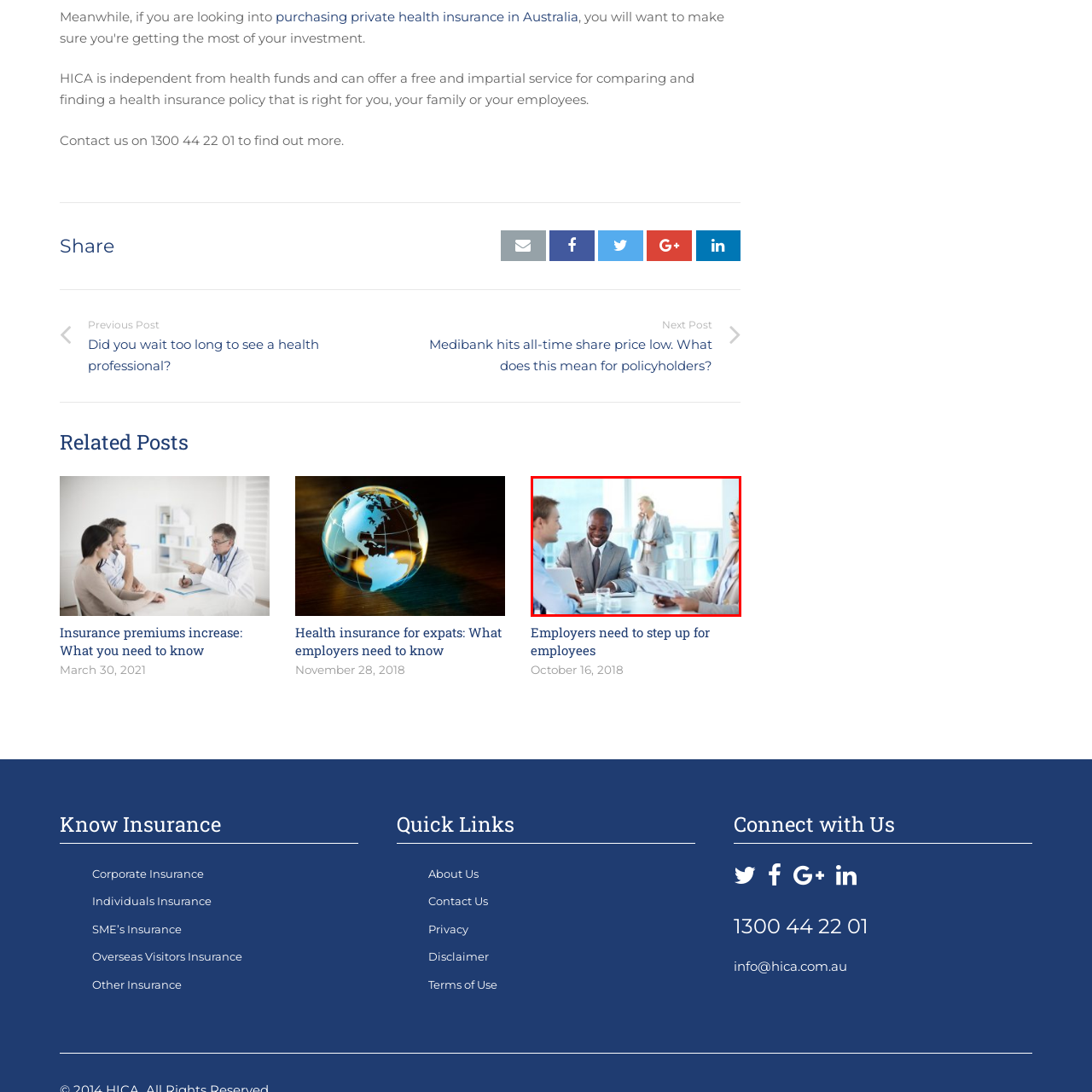Look at the area highlighted in the red box, What is the woman in the background doing? Please provide an answer in a single word or phrase.

Having a phone conversation